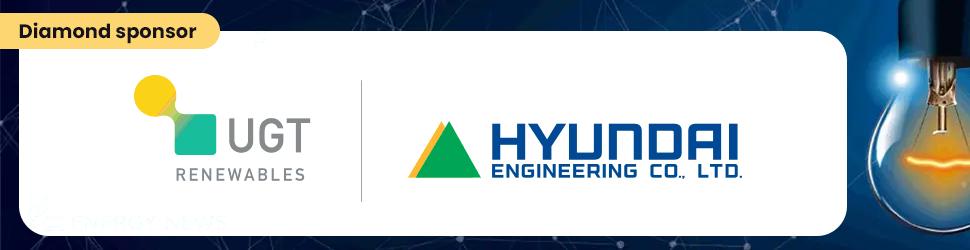How many companies' logos are showcased in the image?
Based on the screenshot, give a detailed explanation to answer the question.

The image showcases the logos of two prominent companies, UGT Renewables and Hyundai Engineering Co., Ltd., positioned side by side.